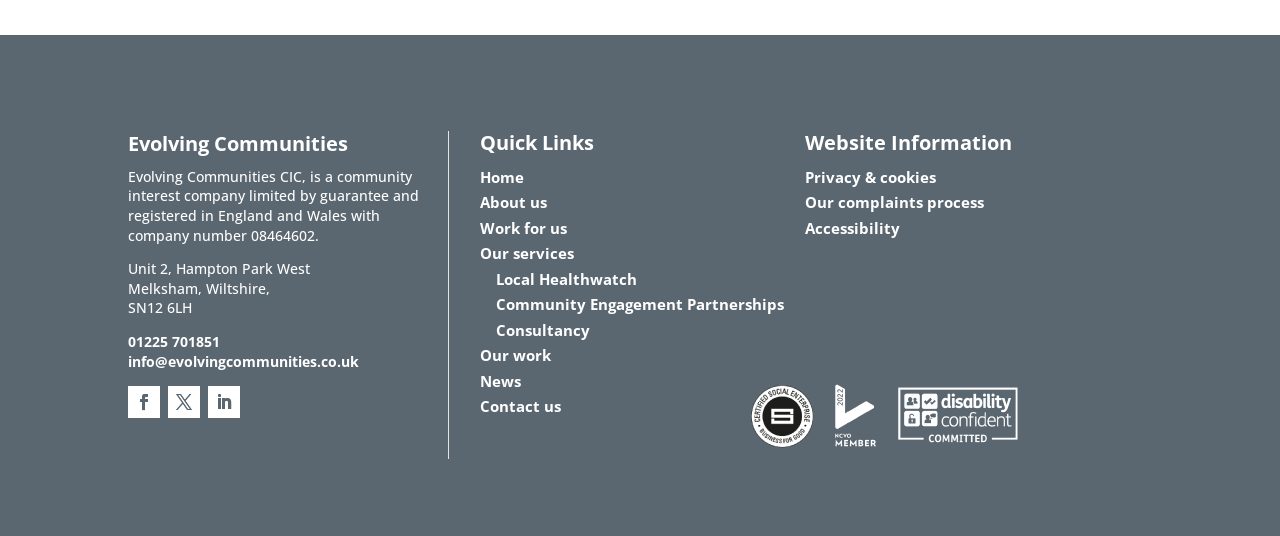Answer the question with a single word or phrase: 
What are the quick links on the webpage?

Home, About us, Work for us, etc.